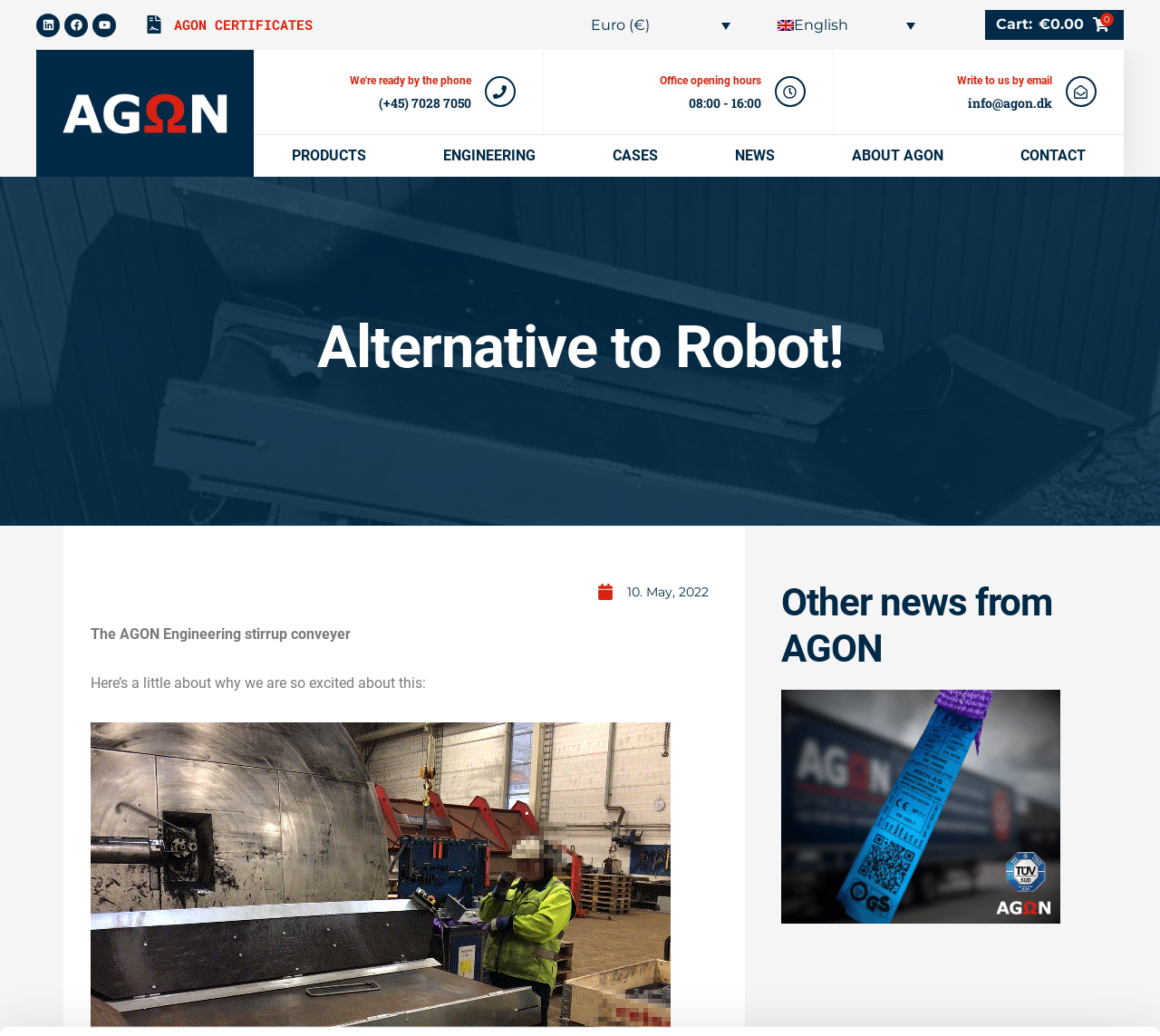Please specify the bounding box coordinates of the element that should be clicked to execute the given instruction: 'Go to the ENGINEERING page'. Ensure the coordinates are four float numbers between 0 and 1, expressed as [left, top, right, bottom].

[0.349, 0.13, 0.495, 0.17]